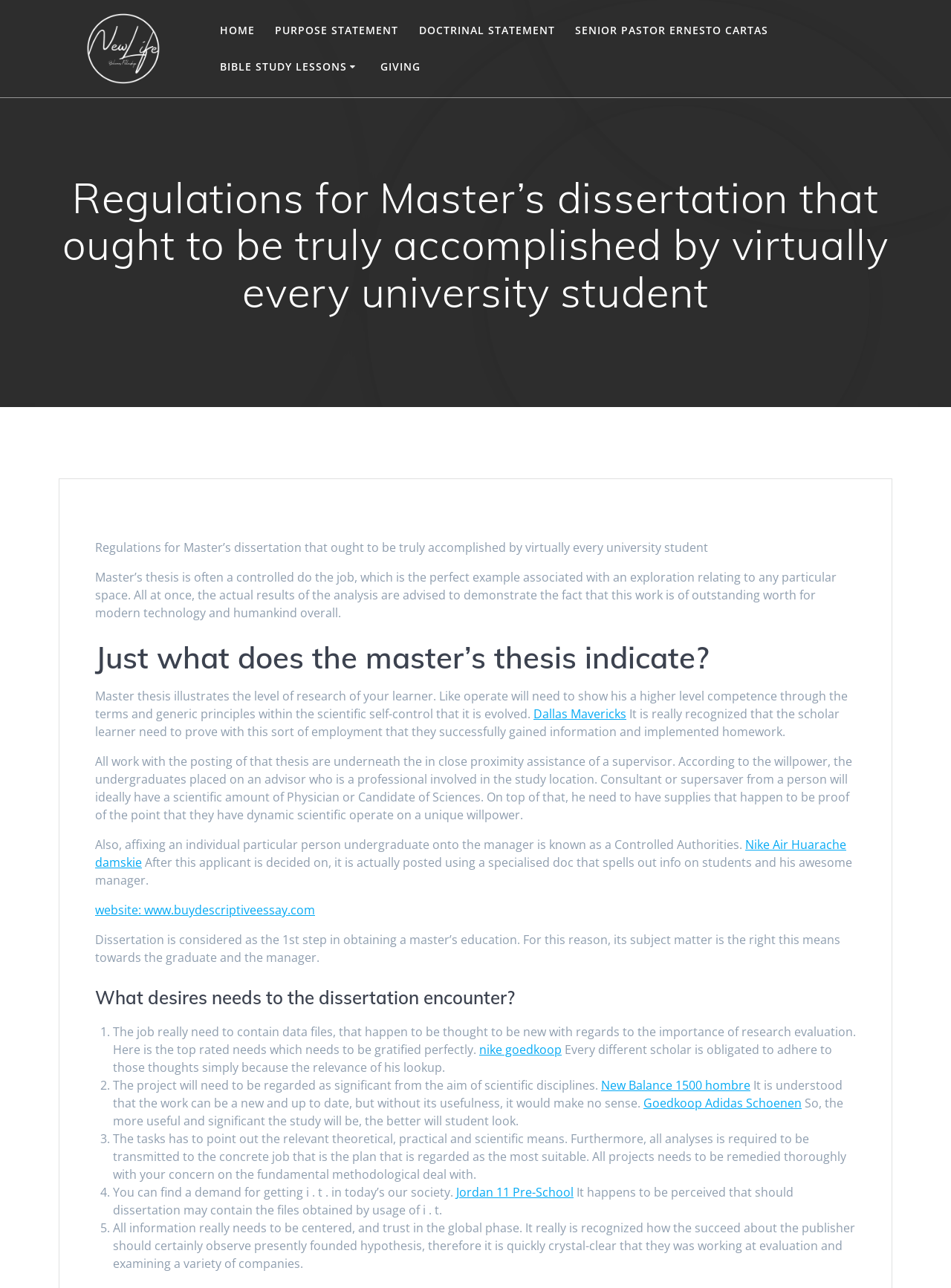Identify the headline of the webpage and generate its text content.

Regulations for Master’s dissertation that ought to be truly accomplished by virtually every university student